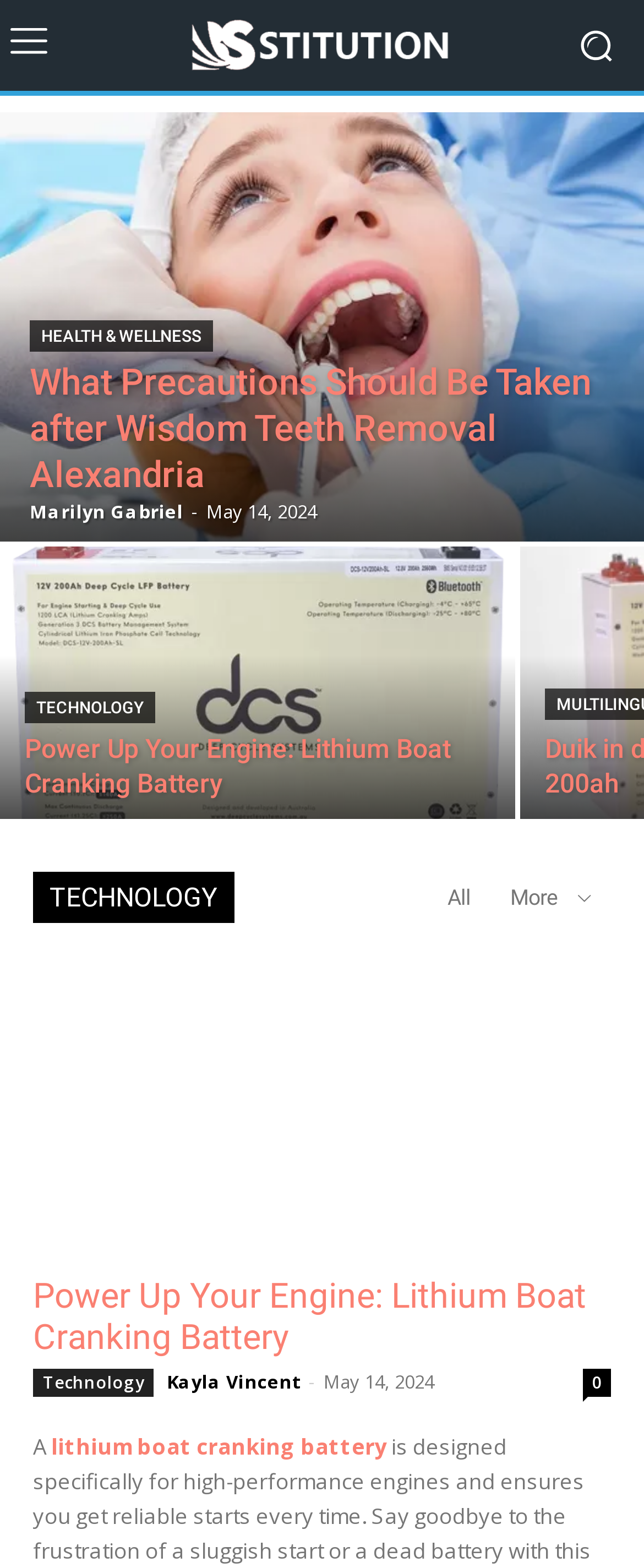What is the title of the latest article under TECHNOLOGY category?
Can you give a detailed and elaborate answer to the question?

I found the title of the latest article under the TECHNOLOGY category by looking at the link 'TECHNOLOGY' and finding the corresponding article 'Power Up Your Engine: Lithium Boat Cranking Battery'.